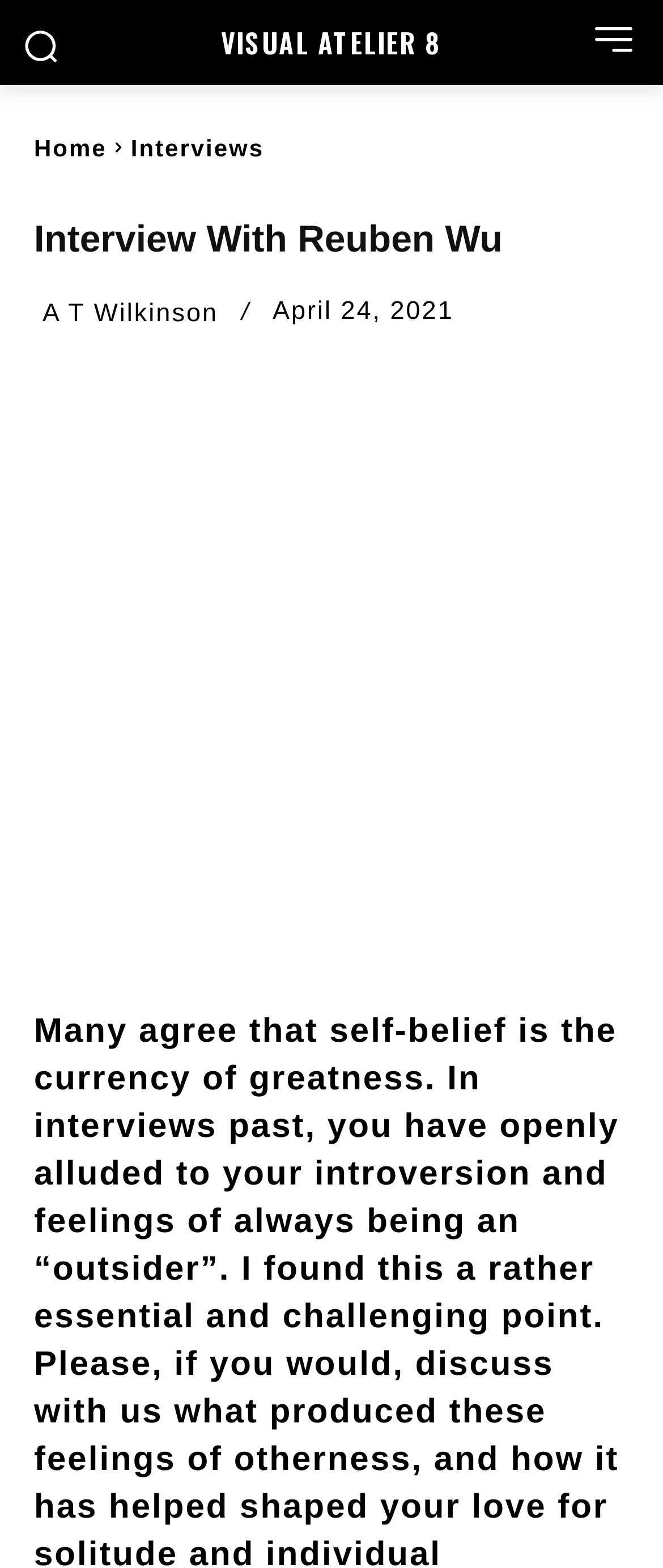Please locate the bounding box coordinates of the element that should be clicked to complete the given instruction: "Explore the IndyCar website".

None